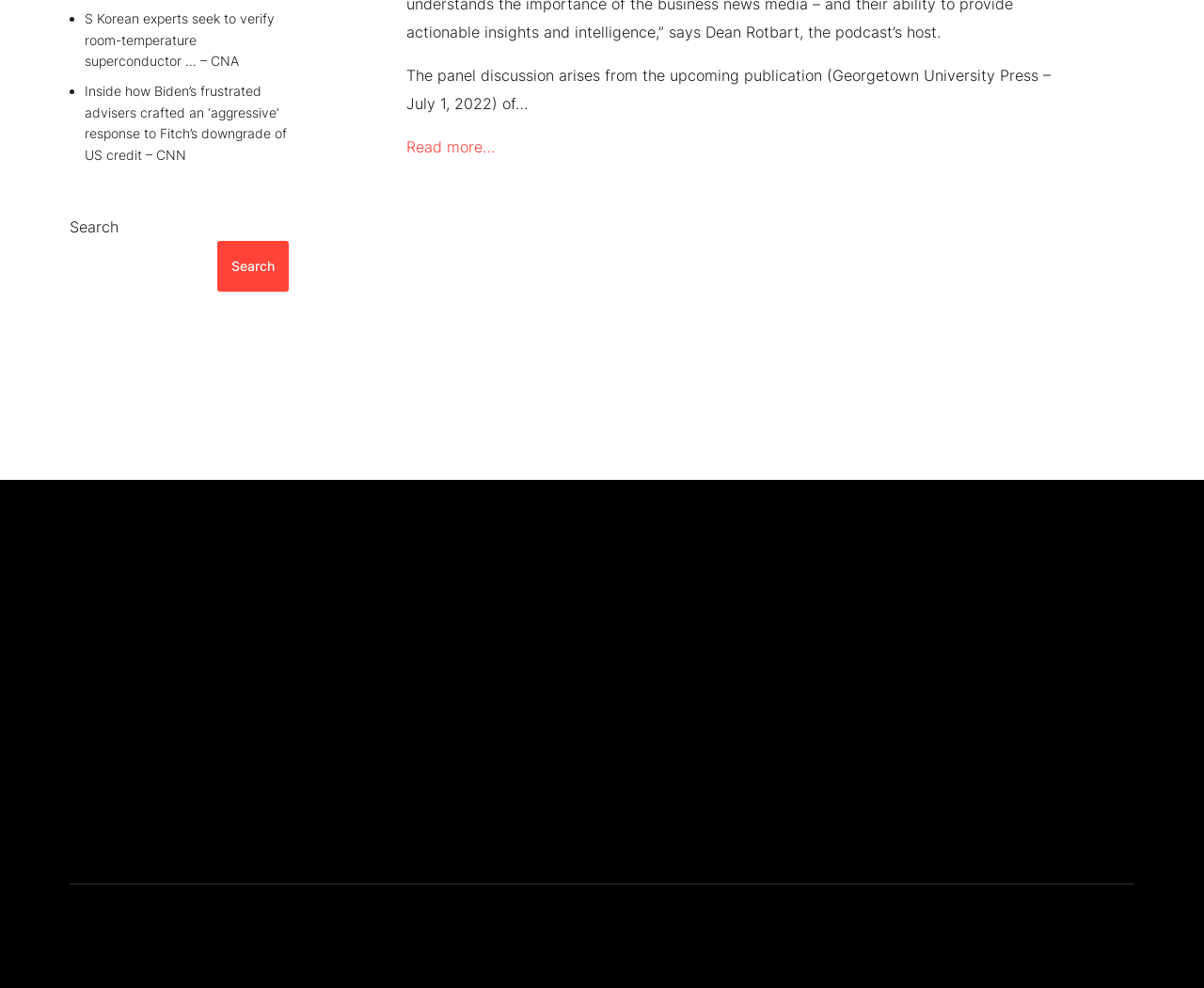Specify the bounding box coordinates of the element's area that should be clicked to execute the given instruction: "Read more about the panel discussion". The coordinates should be four float numbers between 0 and 1, i.e., [left, top, right, bottom].

[0.337, 0.139, 0.411, 0.158]